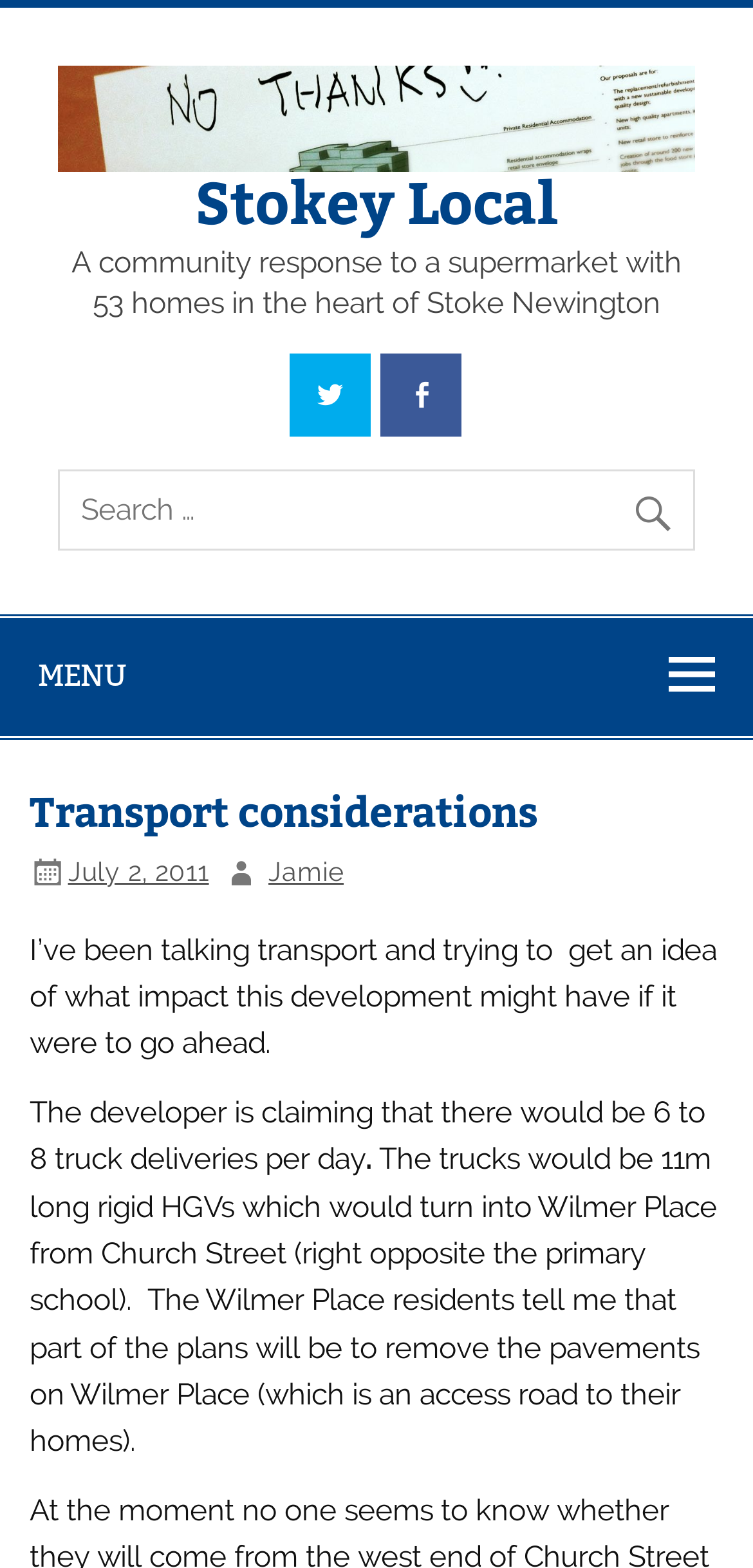Explain the webpage in detail, including its primary components.

The webpage is about transport considerations related to a development project in Stoke Newington, specifically a supermarket with 53 homes. At the top left, there is a logo of "Stokey Local" accompanied by a link to the same name. Below the logo, there is a brief description of the project. 

On the top right, there are three icons, two of which are social media links, and the third is a search box with a magnifying glass icon. 

The main content of the page is divided into sections. The first section has a heading "Transport considerations" and is followed by a post from "Jamie" dated July 2, 2011. The post discusses the potential impact of the development on transport in the area, including the number of truck deliveries per day and the type of vehicles that would be used. The trucks would turn into Wilmer Place from Church Street, which is opposite a primary school, and would require the removal of pavements on Wilmer Place. 

There is a menu button at the top left corner of the page, which when clicked, would expand to show more options.